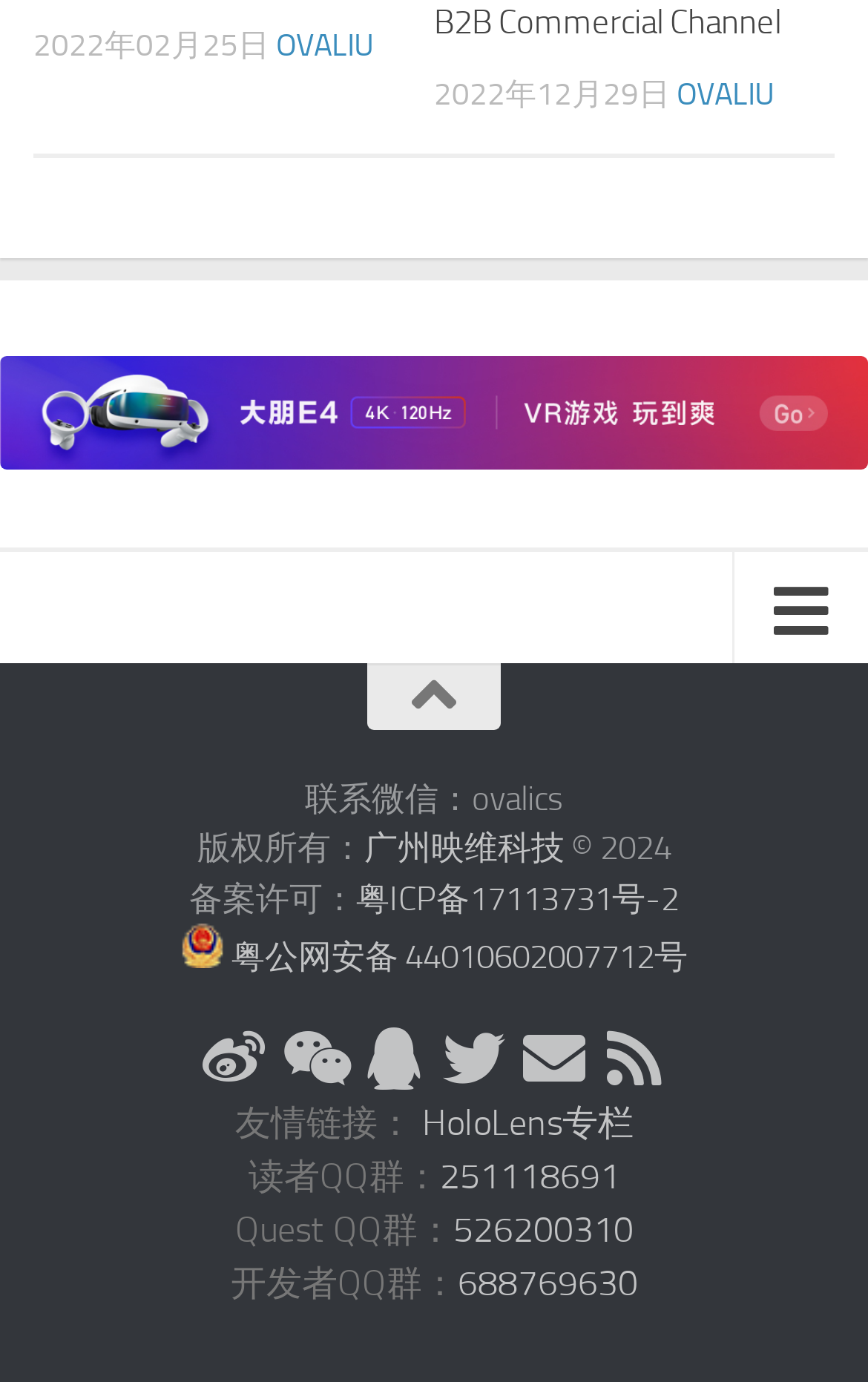Locate and provide the bounding box coordinates for the HTML element that matches this description: "aria-label="QQ群" title="QQ群"".

[0.418, 0.744, 0.49, 0.789]